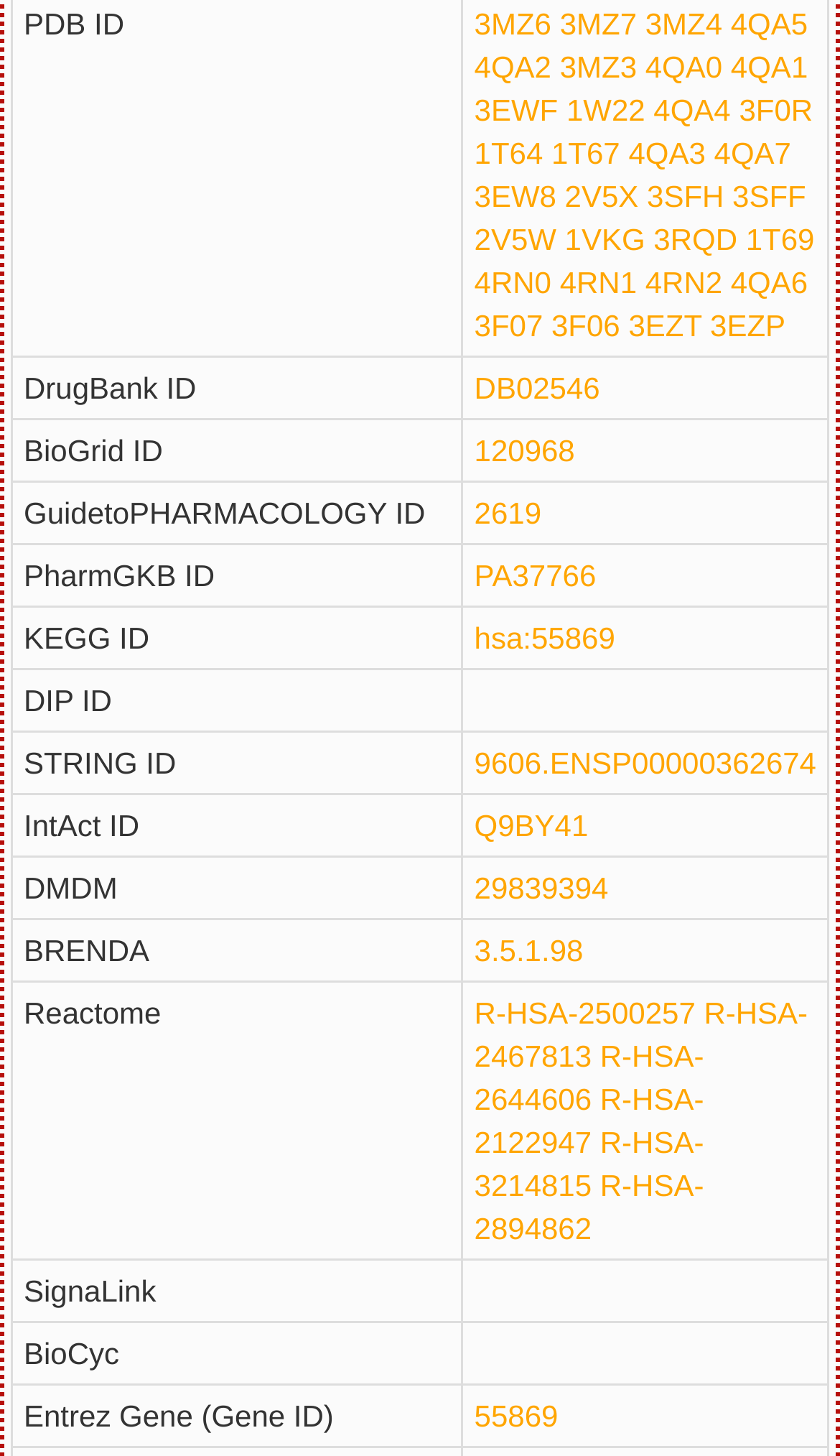What is the KEGG ID?
Using the image as a reference, answer the question with a short word or phrase.

hsa:55869